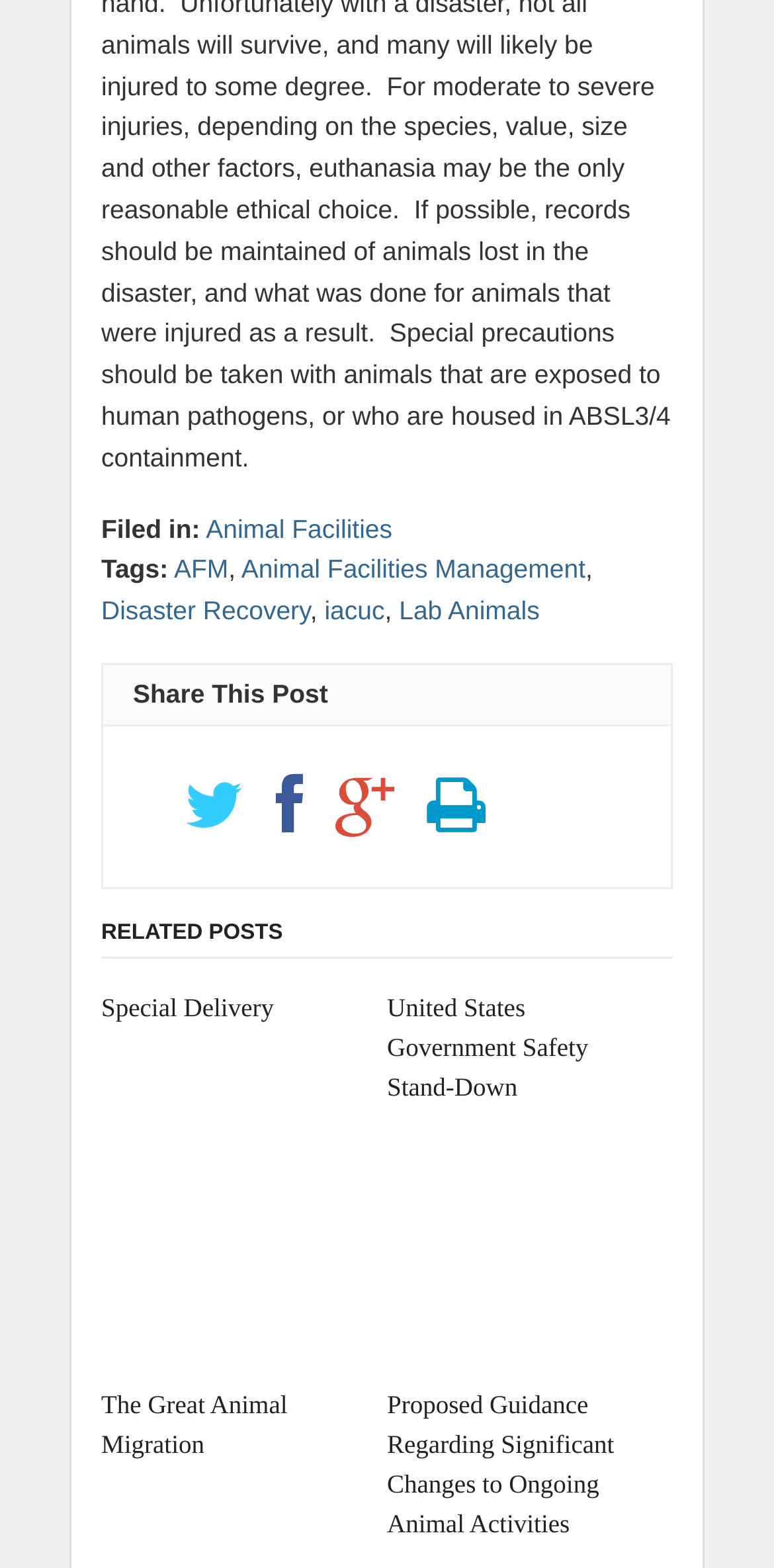With reference to the image, please provide a detailed answer to the following question: What is the category of the post?

The category of the post can be determined by looking at the footer section of the webpage, where it says 'Filed in: Animal Facilities'. This suggests that the post is related to animal facilities.